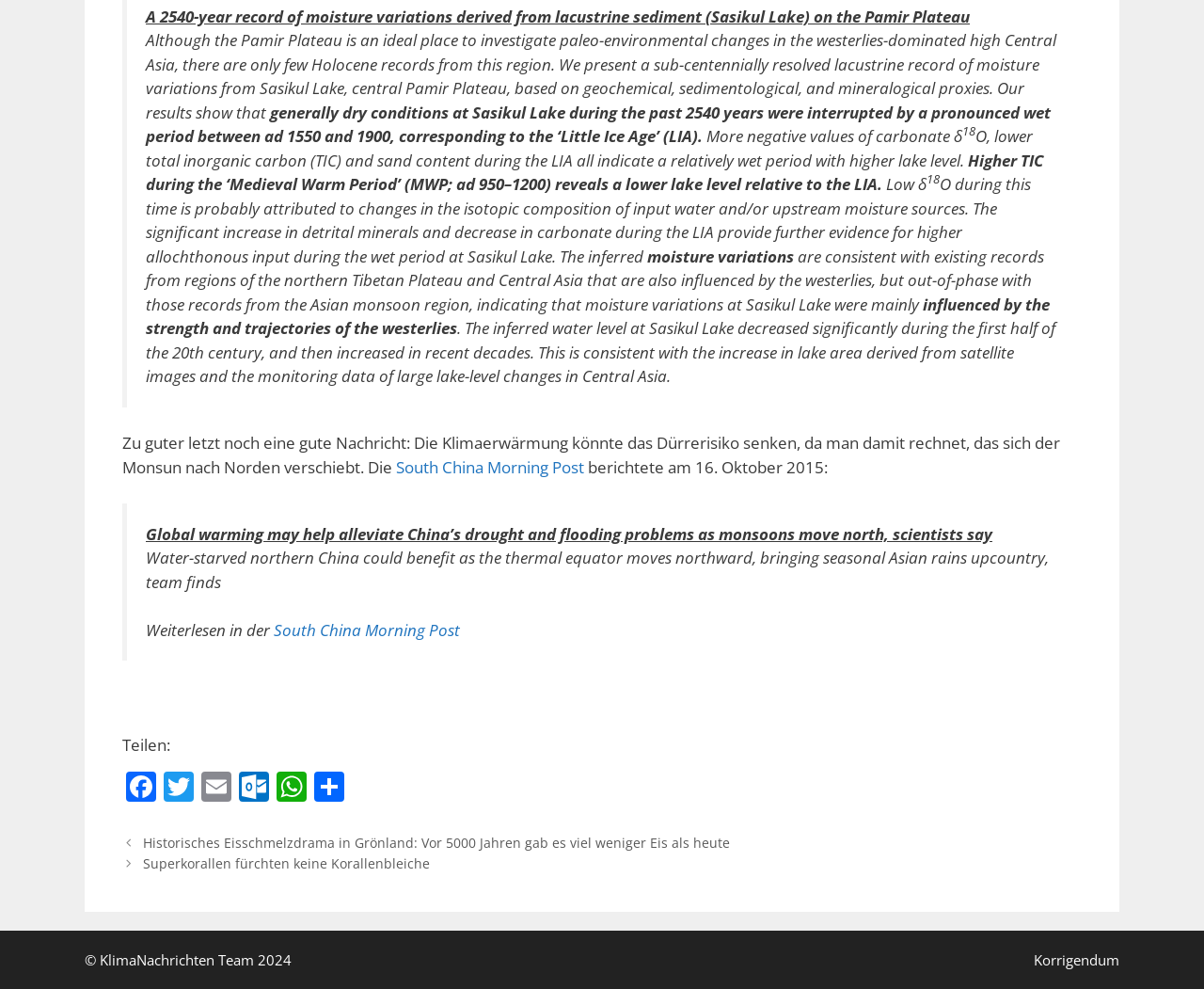What is the direction of the monsoon movement mentioned in the article?
Refer to the image and respond with a one-word or short-phrase answer.

North